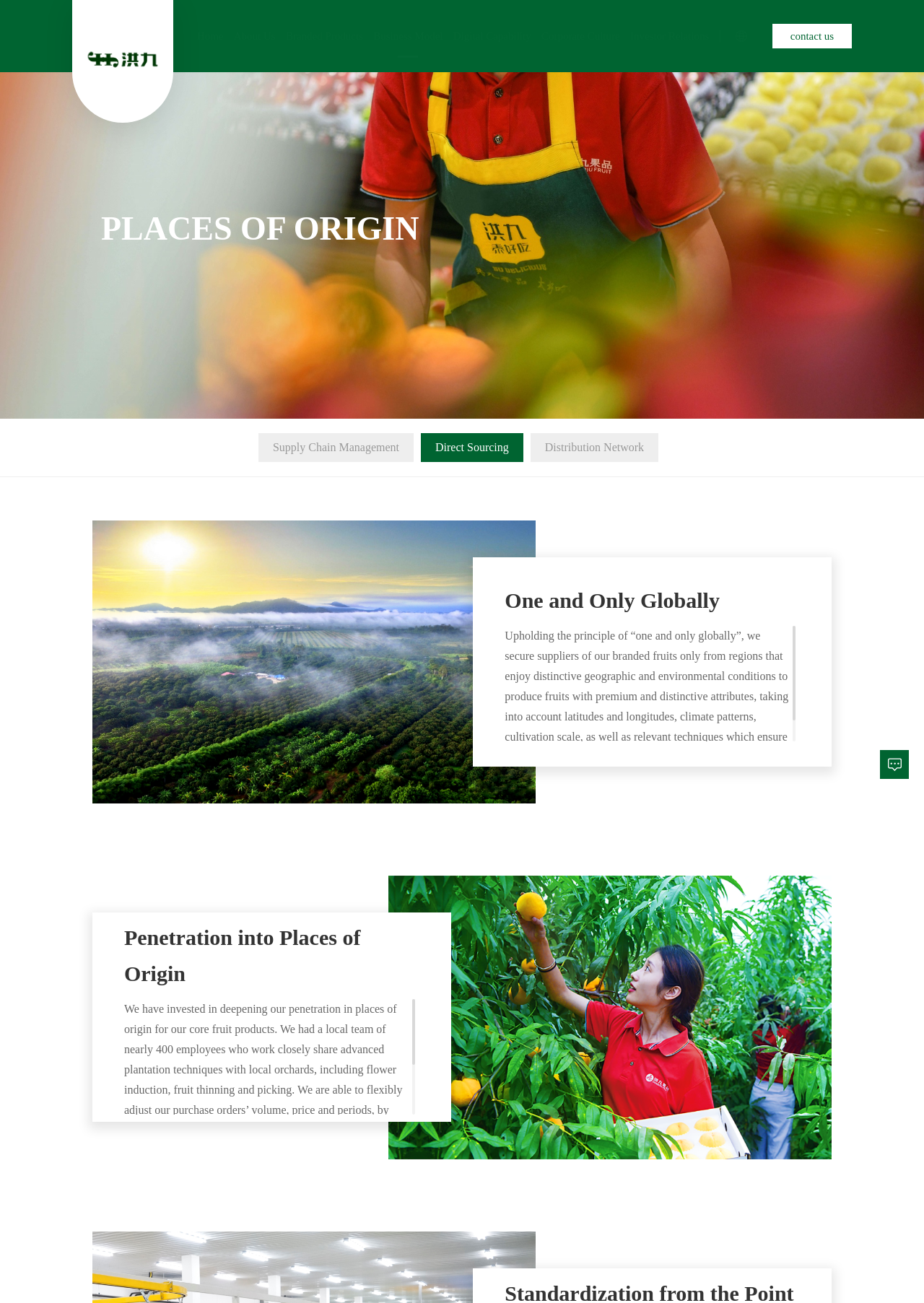Locate the bounding box coordinates of the area that needs to be clicked to fulfill the following instruction: "Click the Home link". The coordinates should be in the format of four float numbers between 0 and 1, namely [left, top, right, bottom].

[0.213, 0.0, 0.242, 0.055]